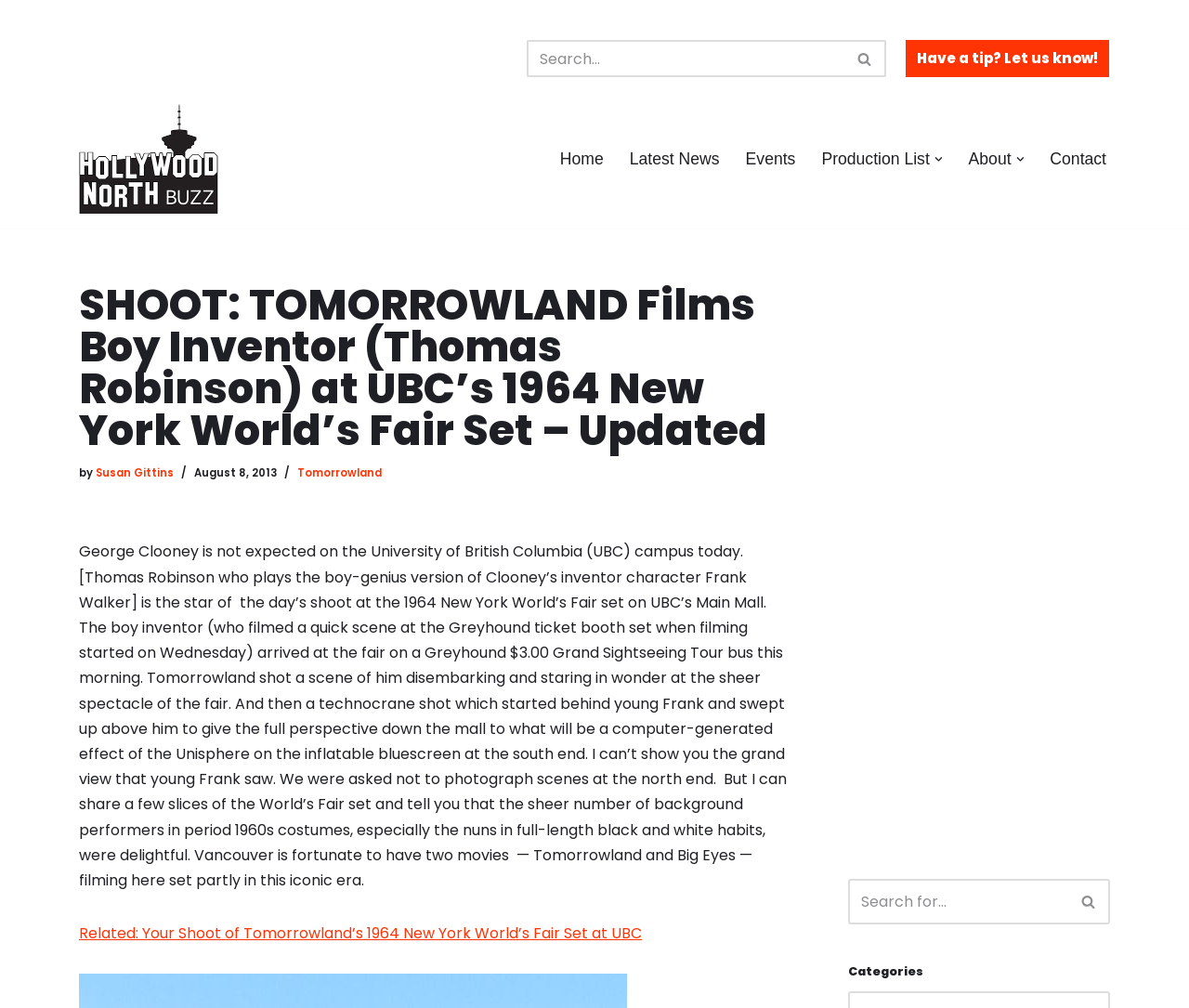Find the bounding box of the web element that fits this description: "parent_node: Search for... aria-label="Search"".

[0.71, 0.04, 0.745, 0.076]